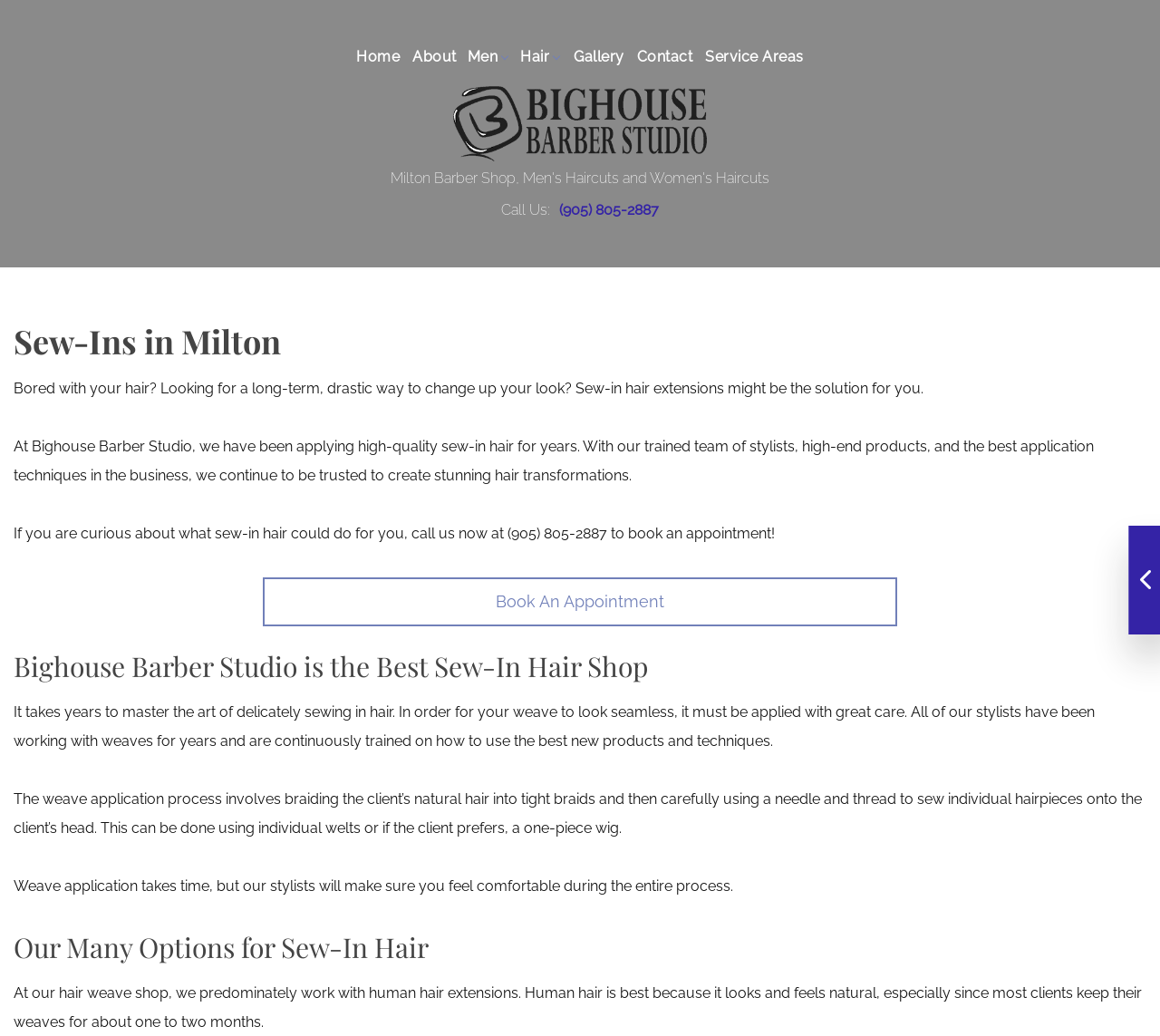Locate the bounding box coordinates of the clickable part needed for the task: "Book An Appointment".

[0.227, 0.557, 0.773, 0.604]